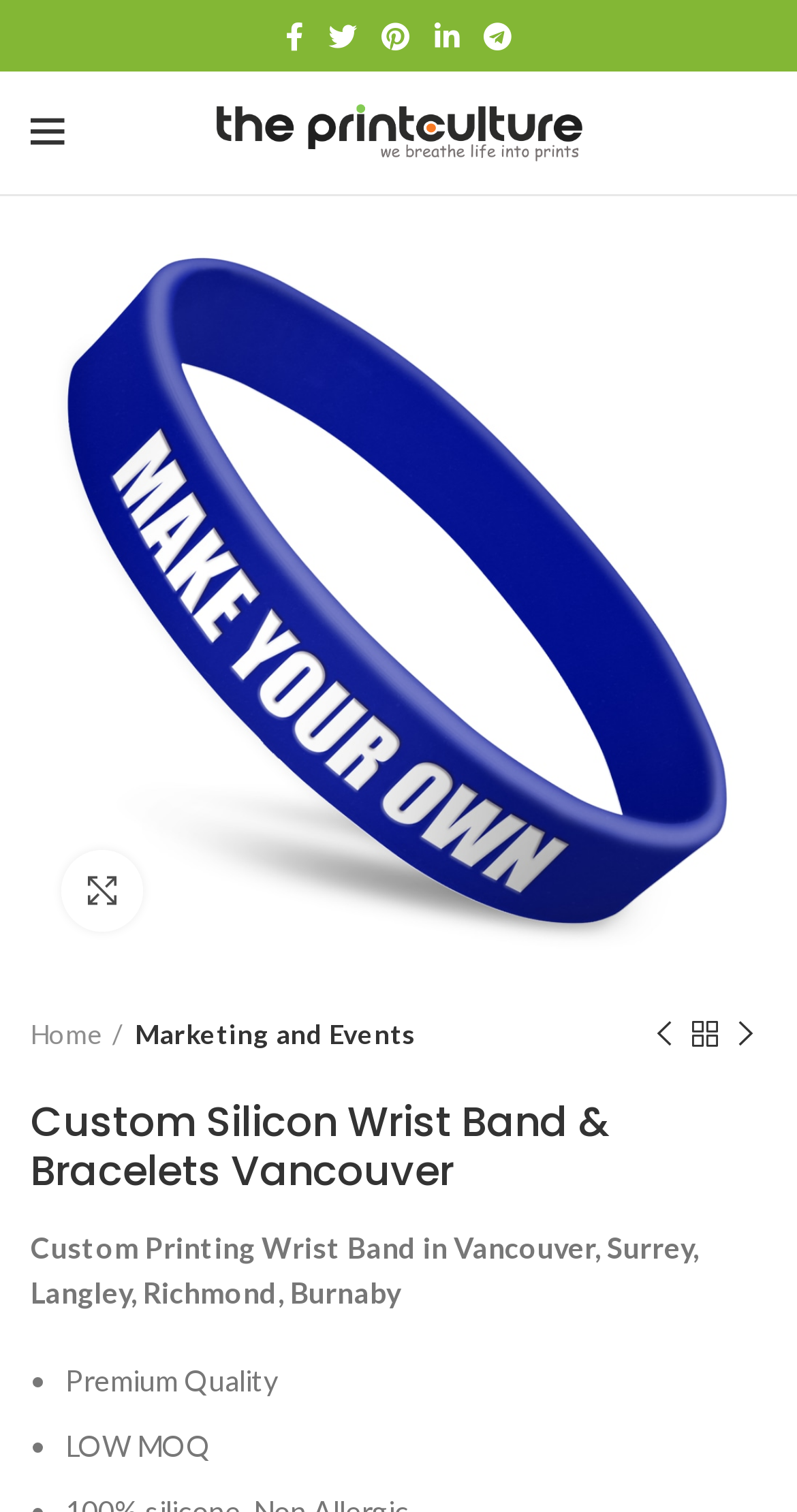Please provide a brief answer to the question using only one word or phrase: 
What is the name of the company?

The Print Culture